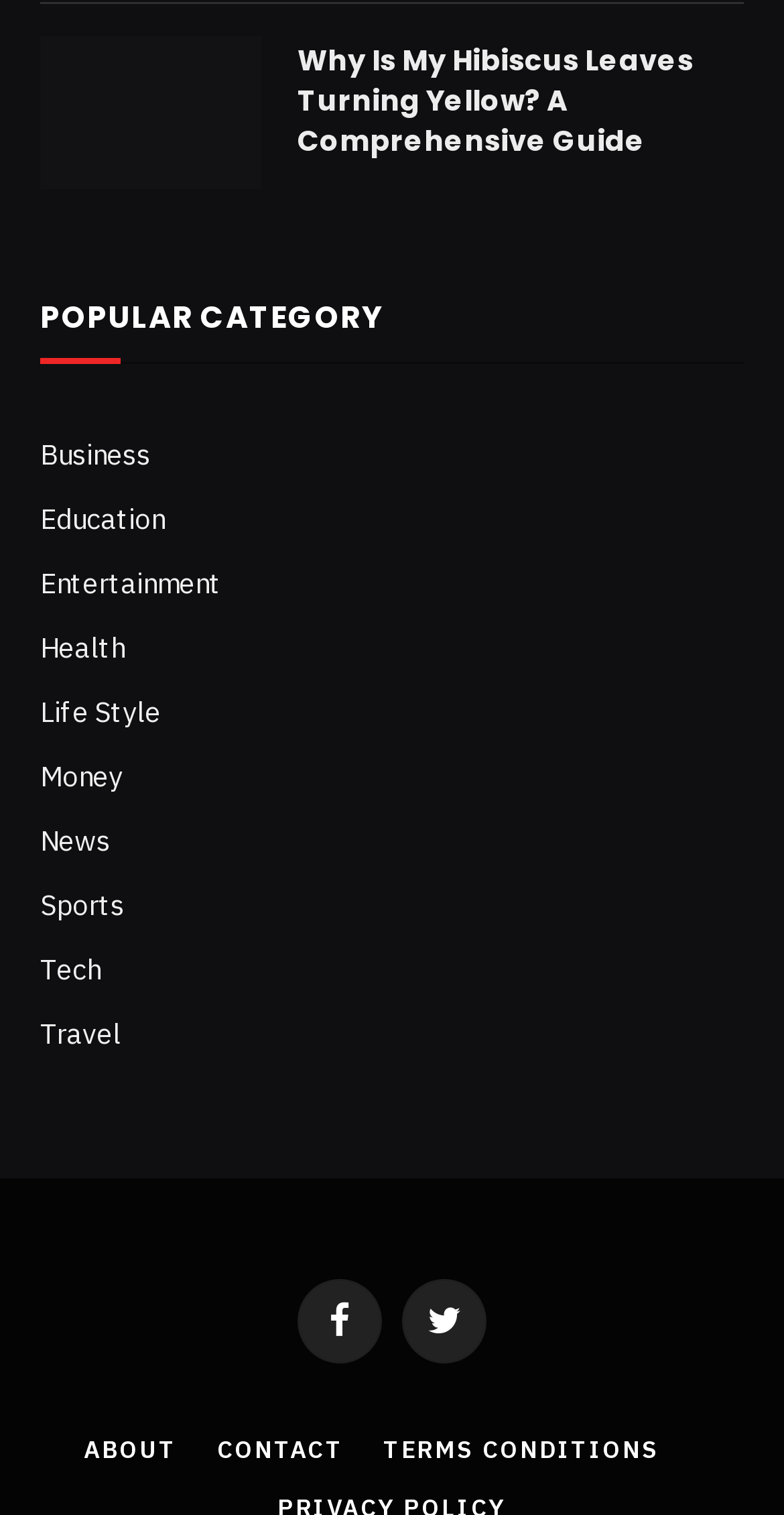Provide the bounding box coordinates of the area you need to click to execute the following instruction: "Visit the ABOUT page".

[0.107, 0.947, 0.225, 0.967]